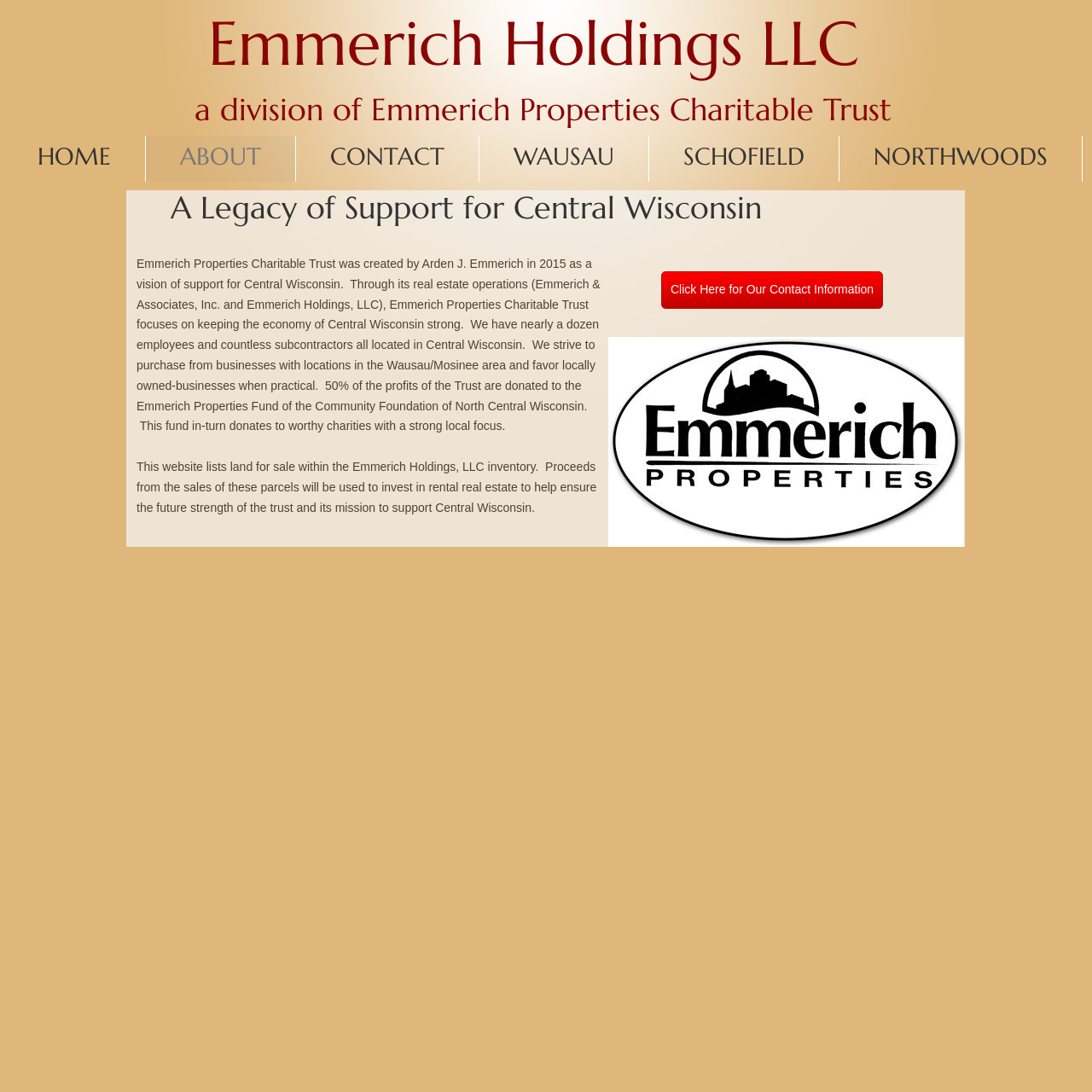Can you identify the bounding box coordinates of the clickable region needed to carry out this instruction: 'learn about Emmerich Properties Charitable Trust'? The coordinates should be four float numbers within the range of 0 to 1, stated as [left, top, right, bottom].

[0.125, 0.235, 0.55, 0.396]